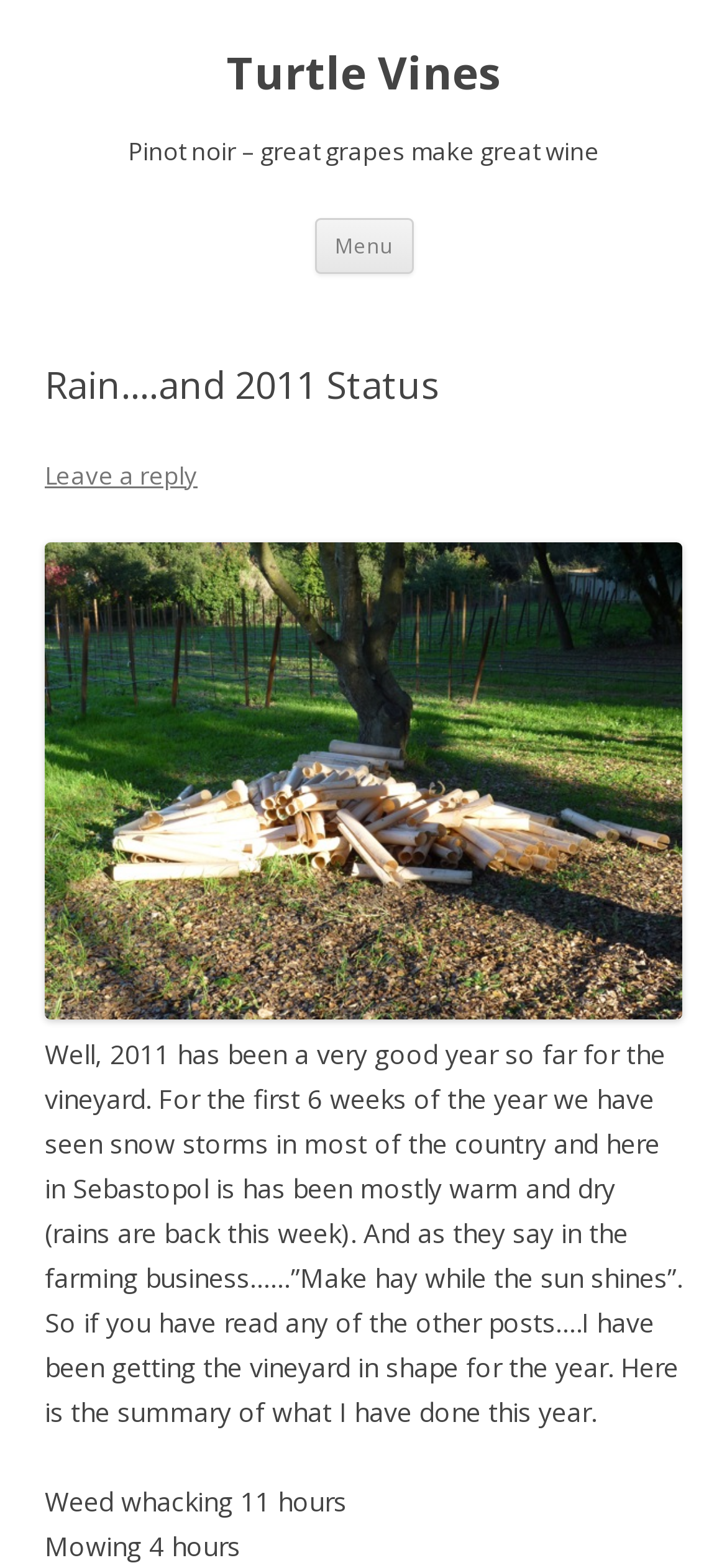Describe all visible elements and their arrangement on the webpage.

The webpage is about Turtle Vines, a vineyard, and its 2011 status. At the top, there is a heading "Turtle Vines" with a link to the same name, taking up most of the width. Below it, there is another heading "Pinot noir – great grapes make great wine". 

To the right of the "Pinot noir" heading, there is a button labeled "Menu". Next to the button, there is a link "Skip to content". 

Below these elements, there is a section with a heading "Rain….and 2011 Status" and a link "Leave a reply" to its right. 

Below the heading, there is an image labeled "P1040792" taking up most of the width. Above the image, there is a link with the same name. 

Under the image, there is a block of text describing the vineyard's status in 2011, mentioning the good weather and the work done to prepare the vineyard for the year. 

At the bottom, there are two lines of text, one stating "Weed whacking 11 hours" and the other "Mowing 4 hours", which appear to be summaries of the work done.